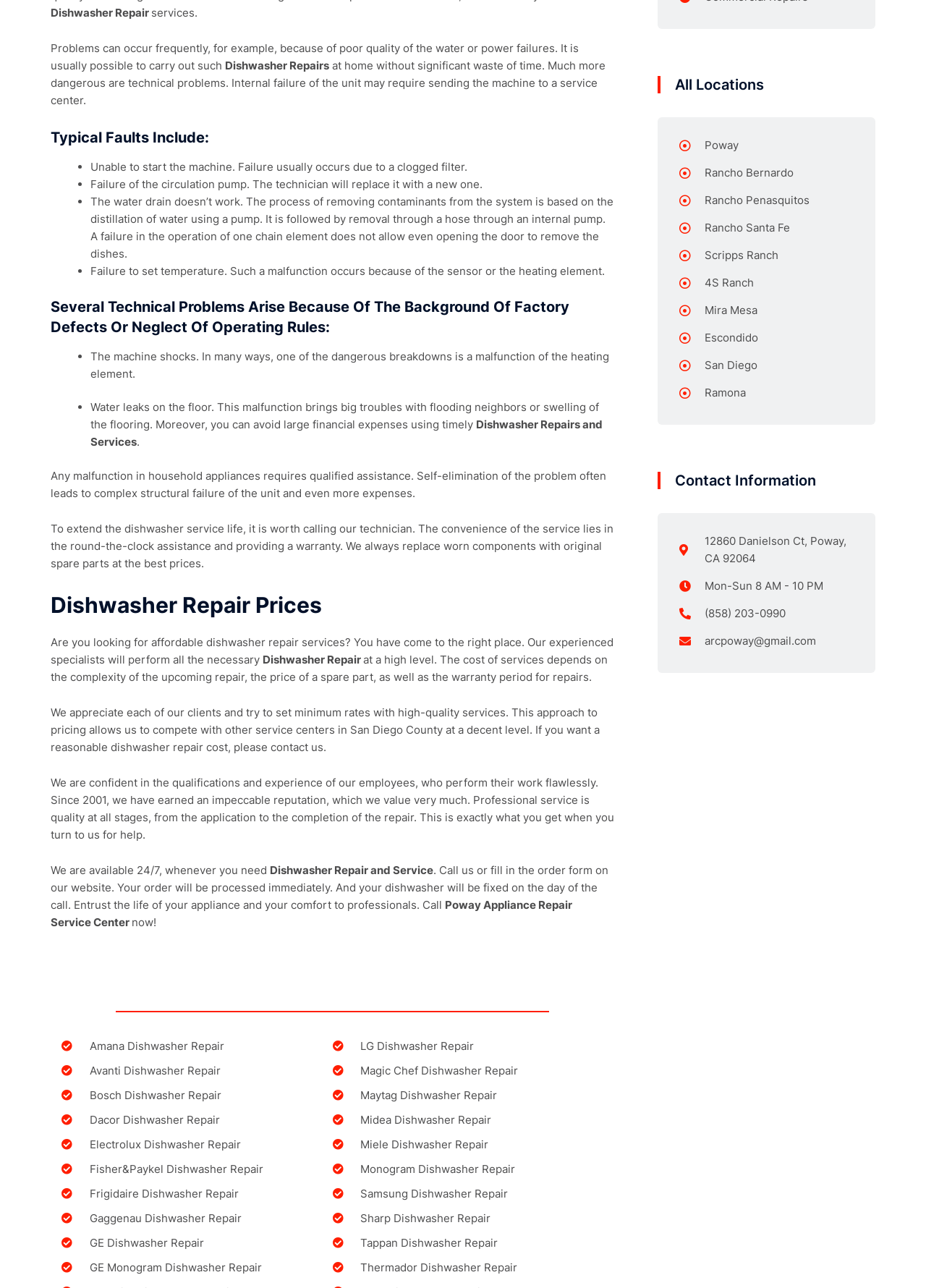Provide the bounding box coordinates of the HTML element described by the text: "arcpoway@gmail.com". The coordinates should be in the format [left, top, right, bottom] with values between 0 and 1.

[0.734, 0.487, 0.922, 0.508]